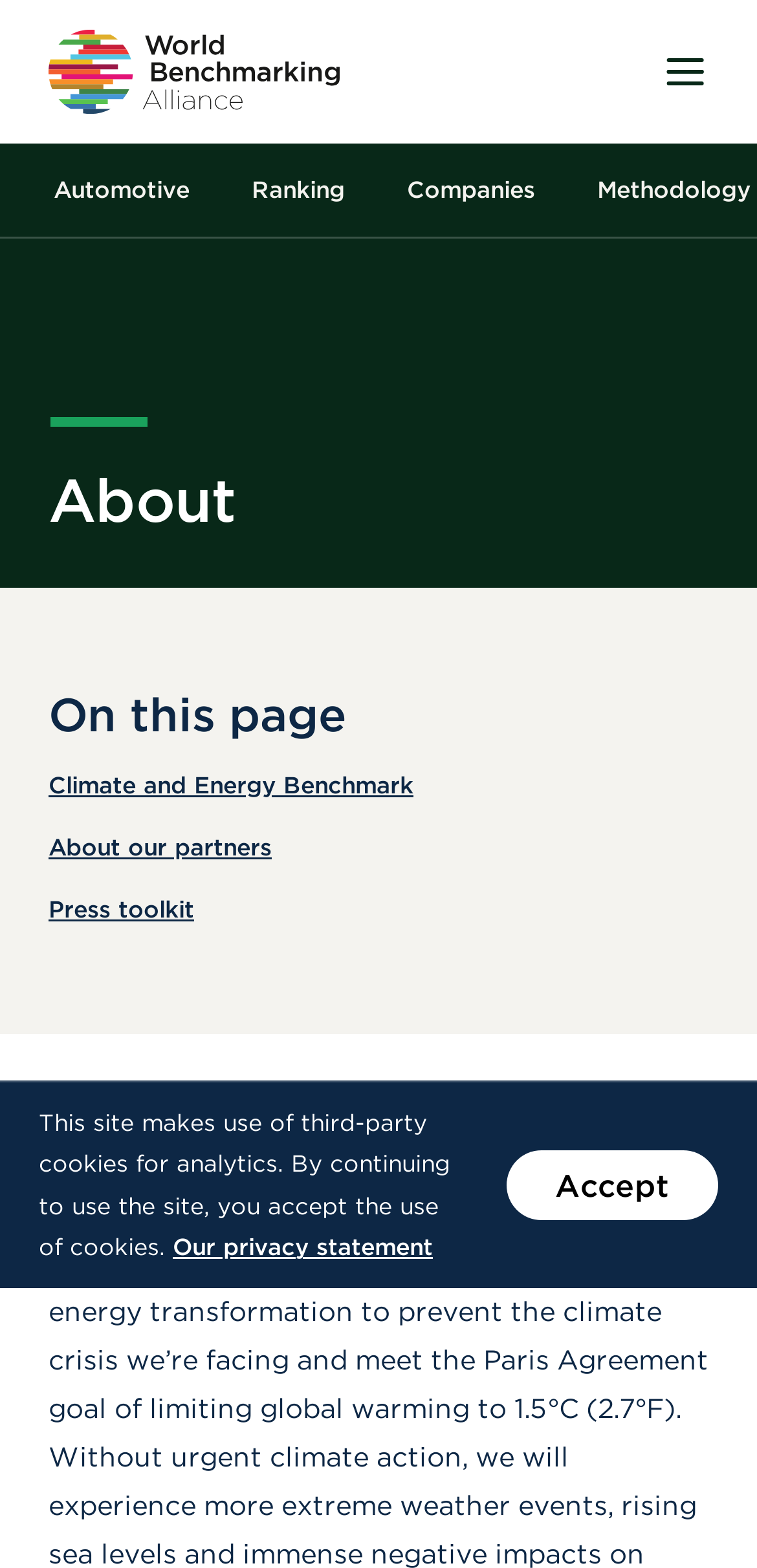Please locate the bounding box coordinates of the element that should be clicked to achieve the given instruction: "Toggle menu".

[0.849, 0.019, 0.962, 0.073]